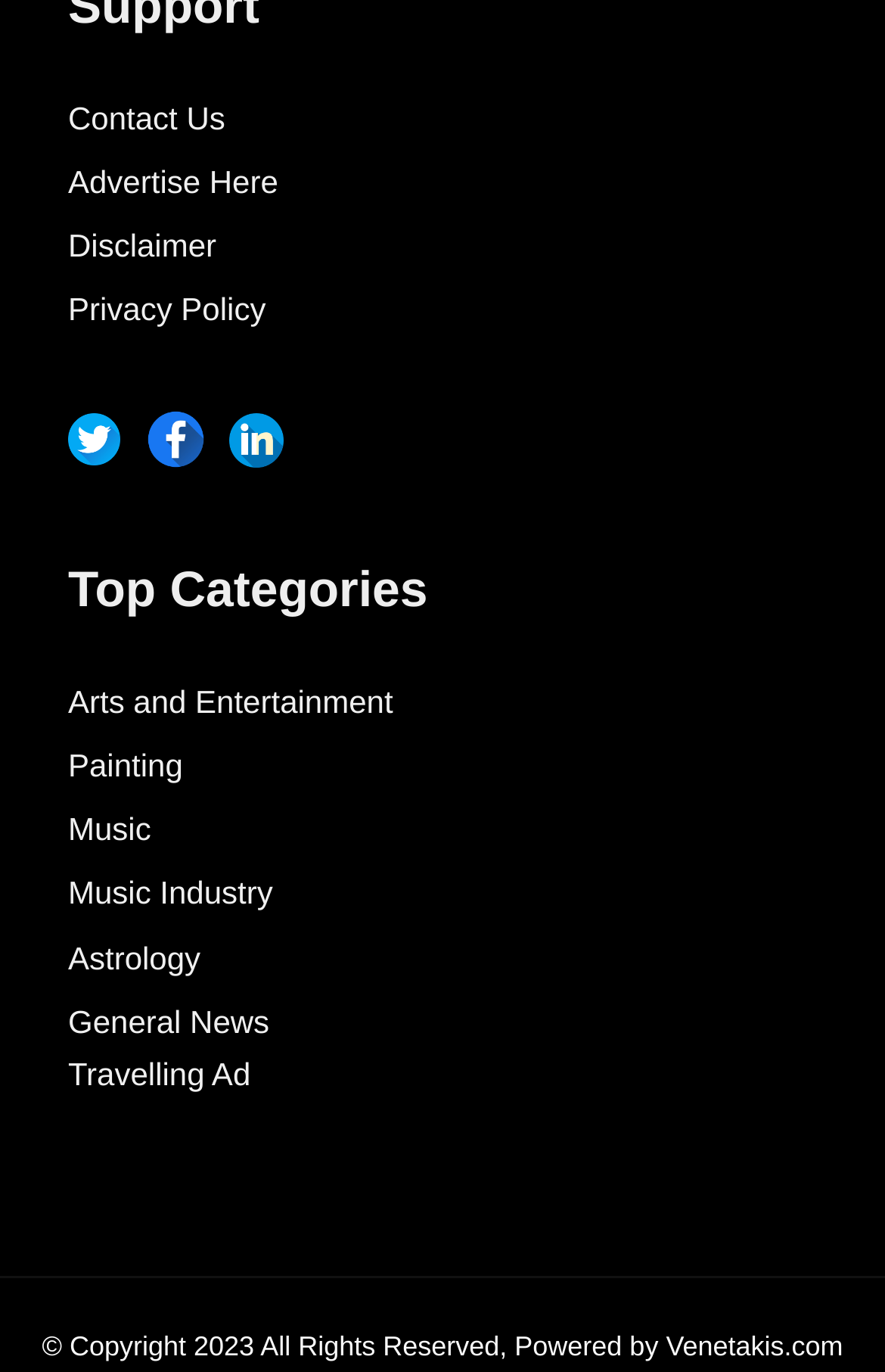From the webpage screenshot, predict the bounding box coordinates (top-left x, top-left y, bottom-right x, bottom-right y) for the UI element described here: alt="Facebook"

[0.166, 0.305, 0.23, 0.332]